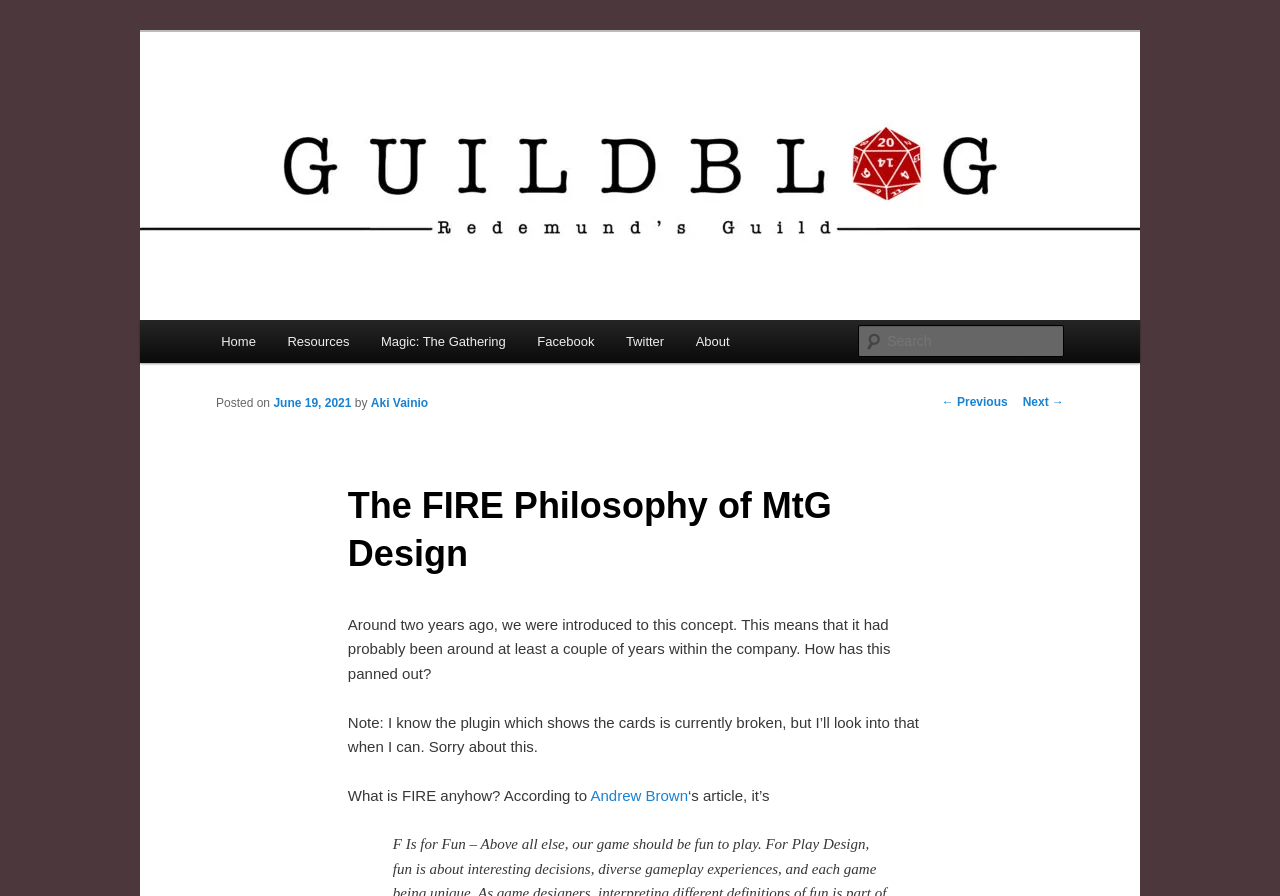Locate the bounding box coordinates of the area that needs to be clicked to fulfill the following instruction: "Read the previous post". The coordinates should be in the format of four float numbers between 0 and 1, namely [left, top, right, bottom].

[0.736, 0.441, 0.787, 0.457]